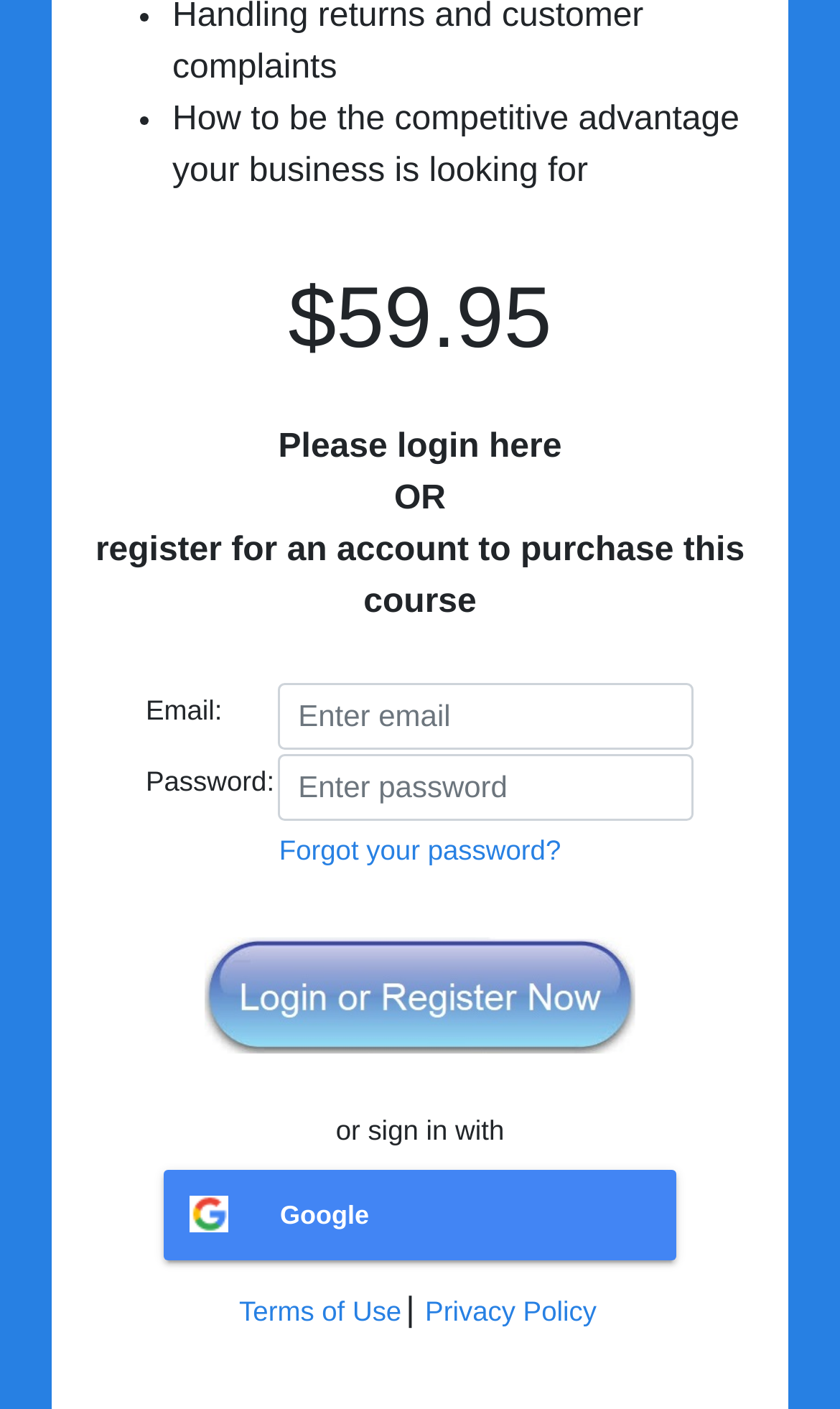Provide the bounding box coordinates of the HTML element this sentence describes: "Privacy Policy". The bounding box coordinates consist of four float numbers between 0 and 1, i.e., [left, top, right, bottom].

[0.506, 0.918, 0.71, 0.941]